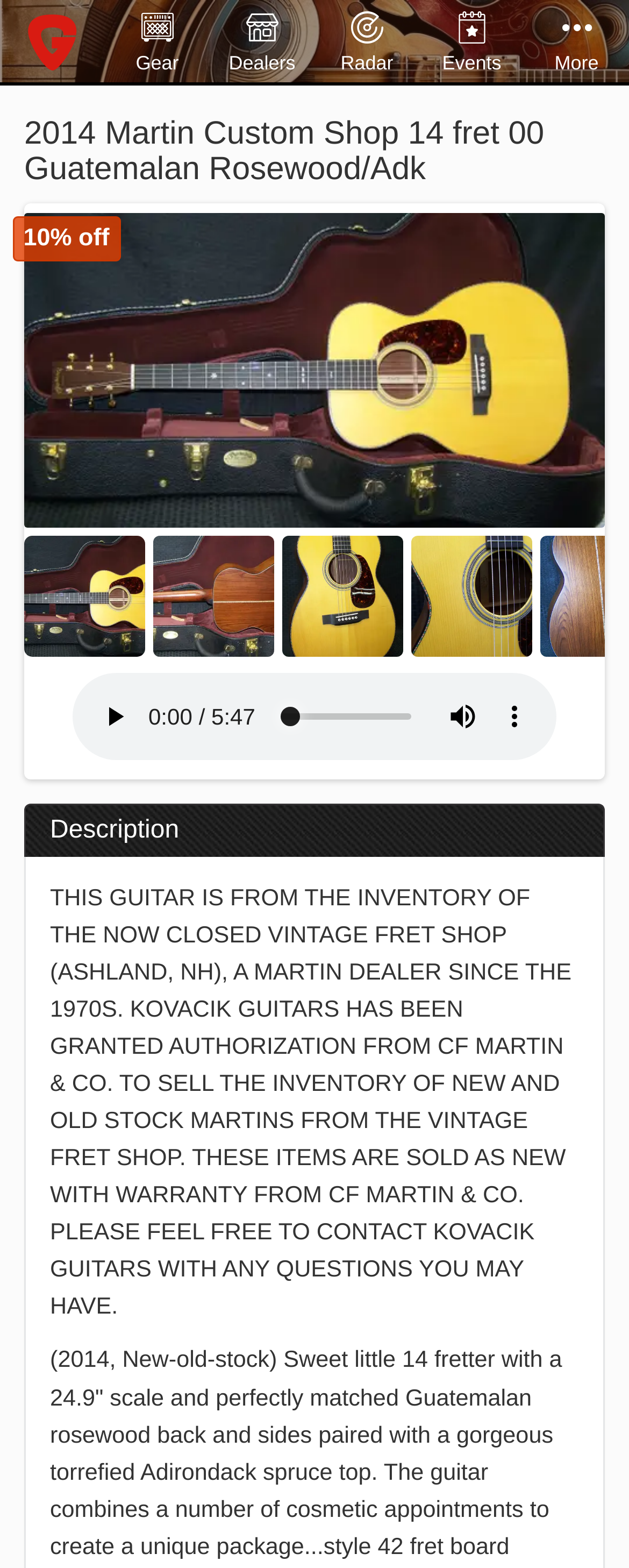Answer succinctly with a single word or phrase:
What type of instrument is shown on this webpage?

Guitar